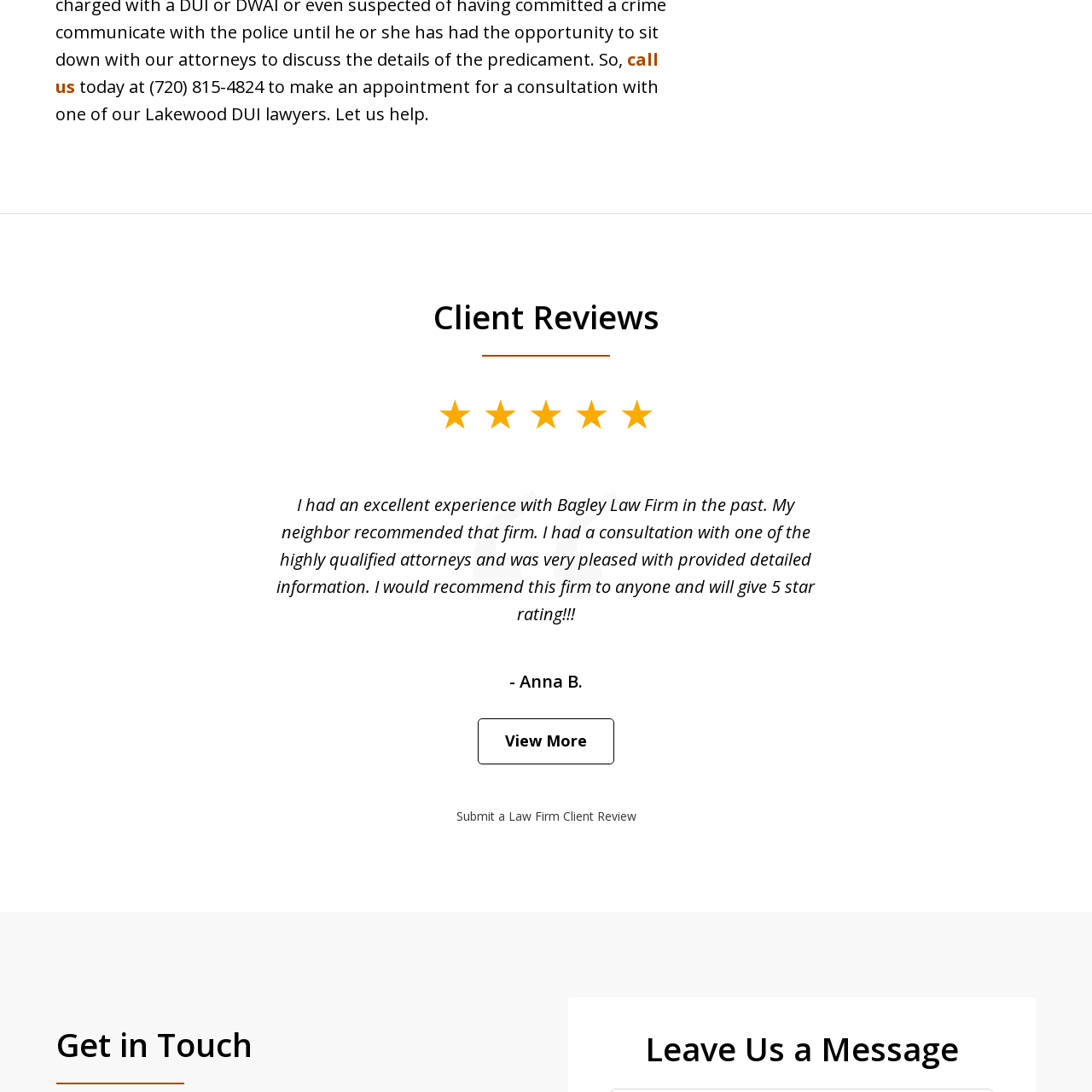Generate a comprehensive caption for the image that is marked by the red border.

The image features a simple and elegant representation, likely conveying a message associated with client feedback or testimonials. Positioned within a section dedicated to client reviews, it serves to enhance the visual appeal and overall engagement of the content. Alongside glowing testimonials about the law firm, such as a five-star experience shared by a client named Anna B., this image contributes to the professional and inviting tone of the presentation. It suggests a commitment to client satisfaction and the high-quality service provided by the legal team, reinforcing the firm's reputation and encouraging potential clients to reach out for consultations.